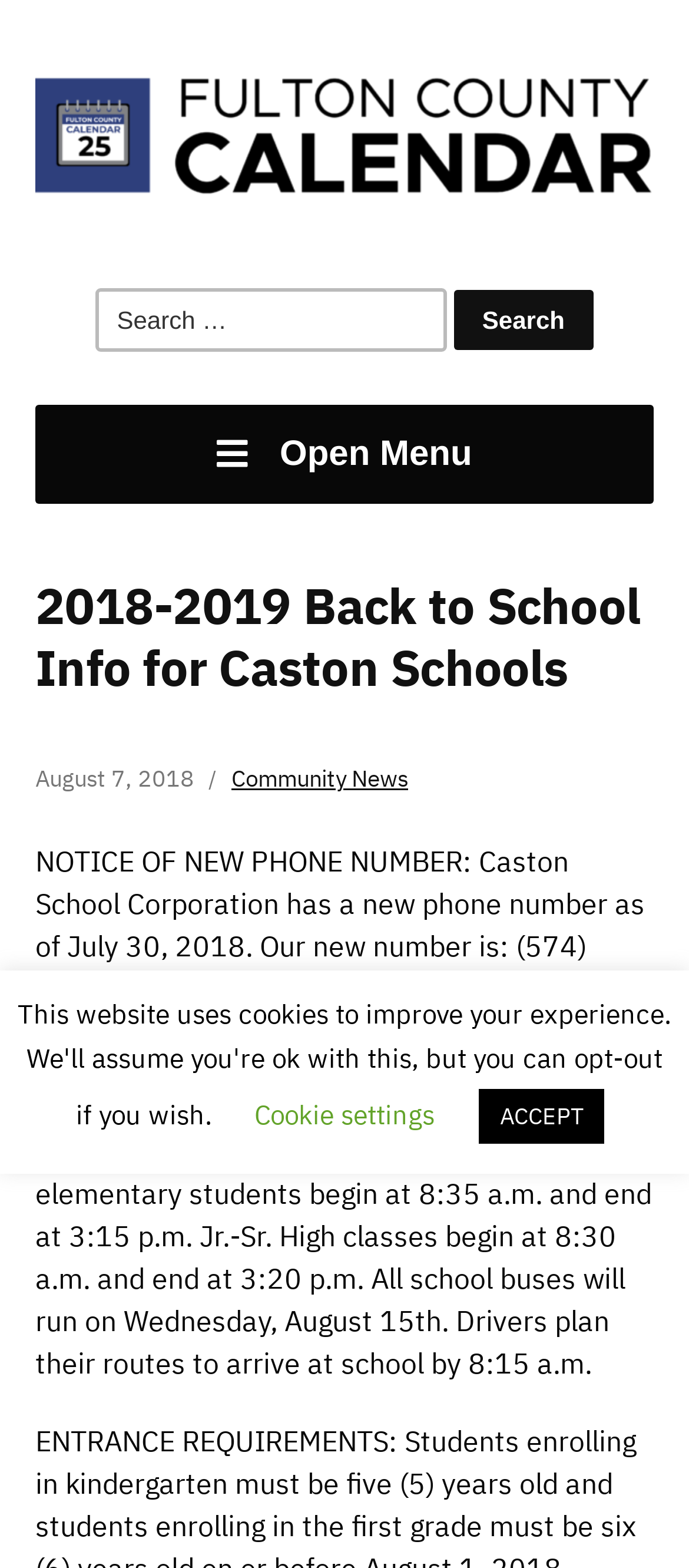Respond to the question below with a single word or phrase:
When does the 2018-2019 school year begin for Caston Schools?

August 15, 2018